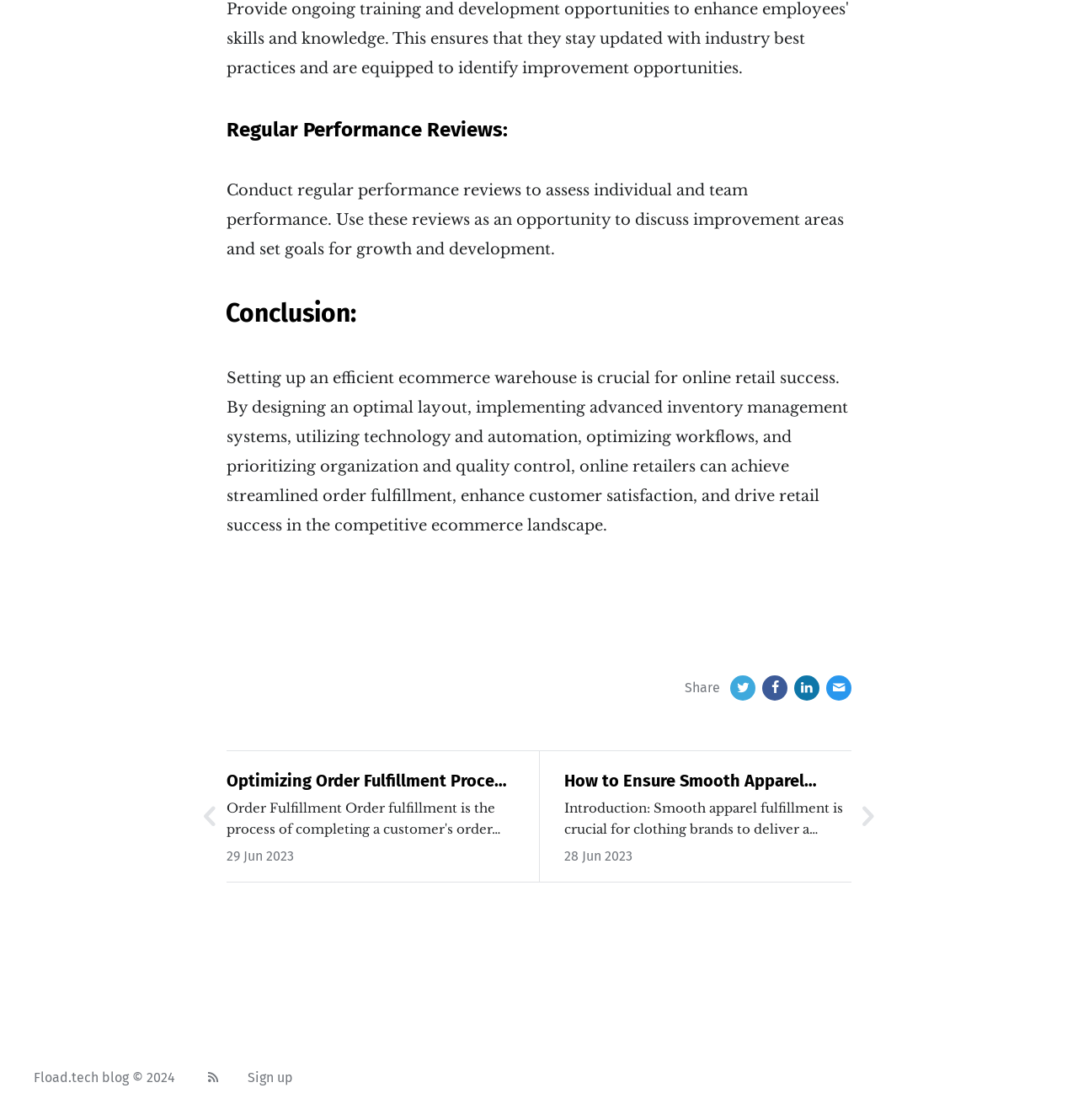Respond concisely with one word or phrase to the following query:
What is the purpose of regular performance reviews?

Assess individual and team performance